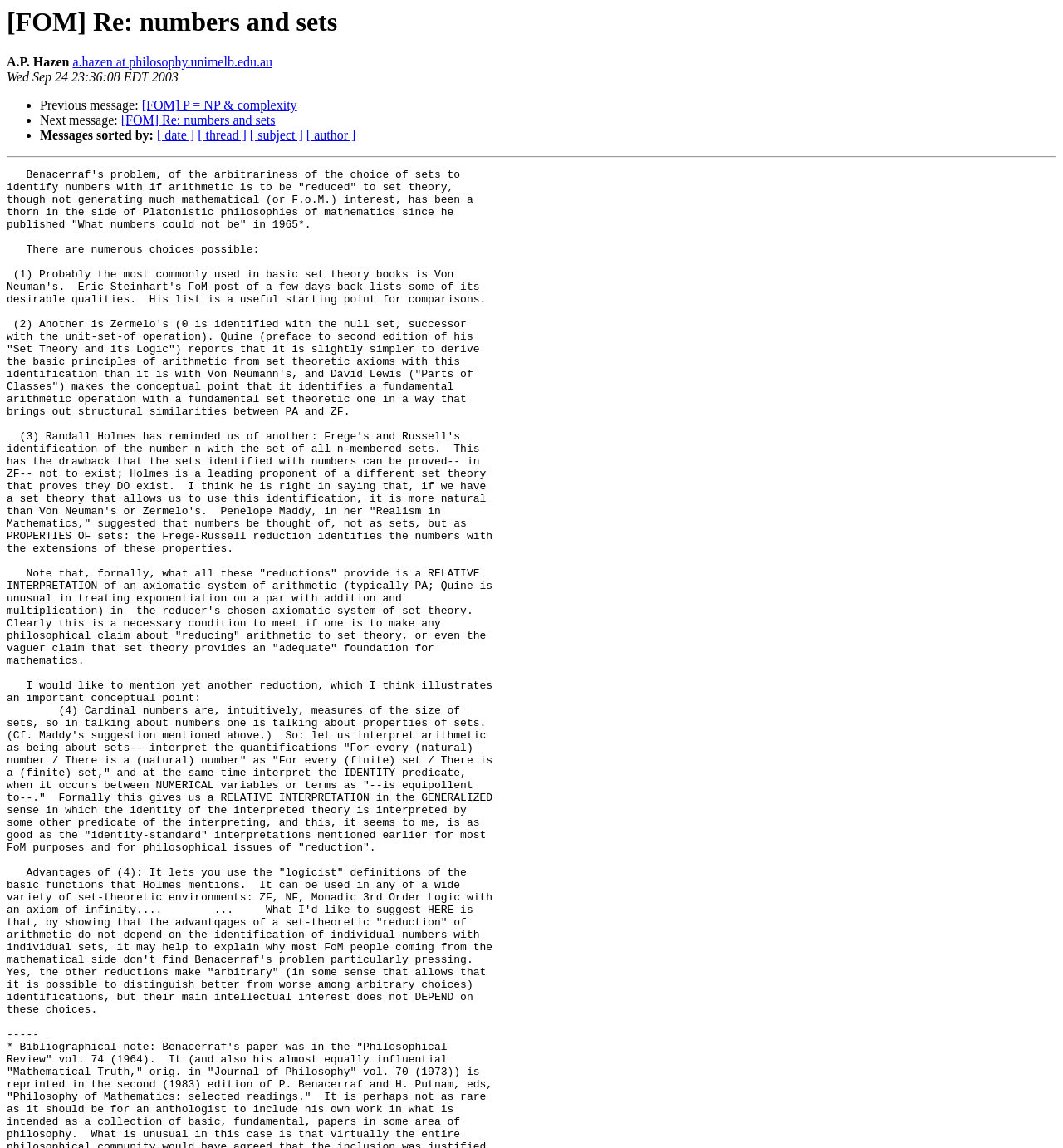Determine the bounding box coordinates (top-left x, top-left y, bottom-right x, bottom-right y) of the UI element described in the following text: a.hazen at philosophy.unimelb.edu.au

[0.068, 0.048, 0.256, 0.06]